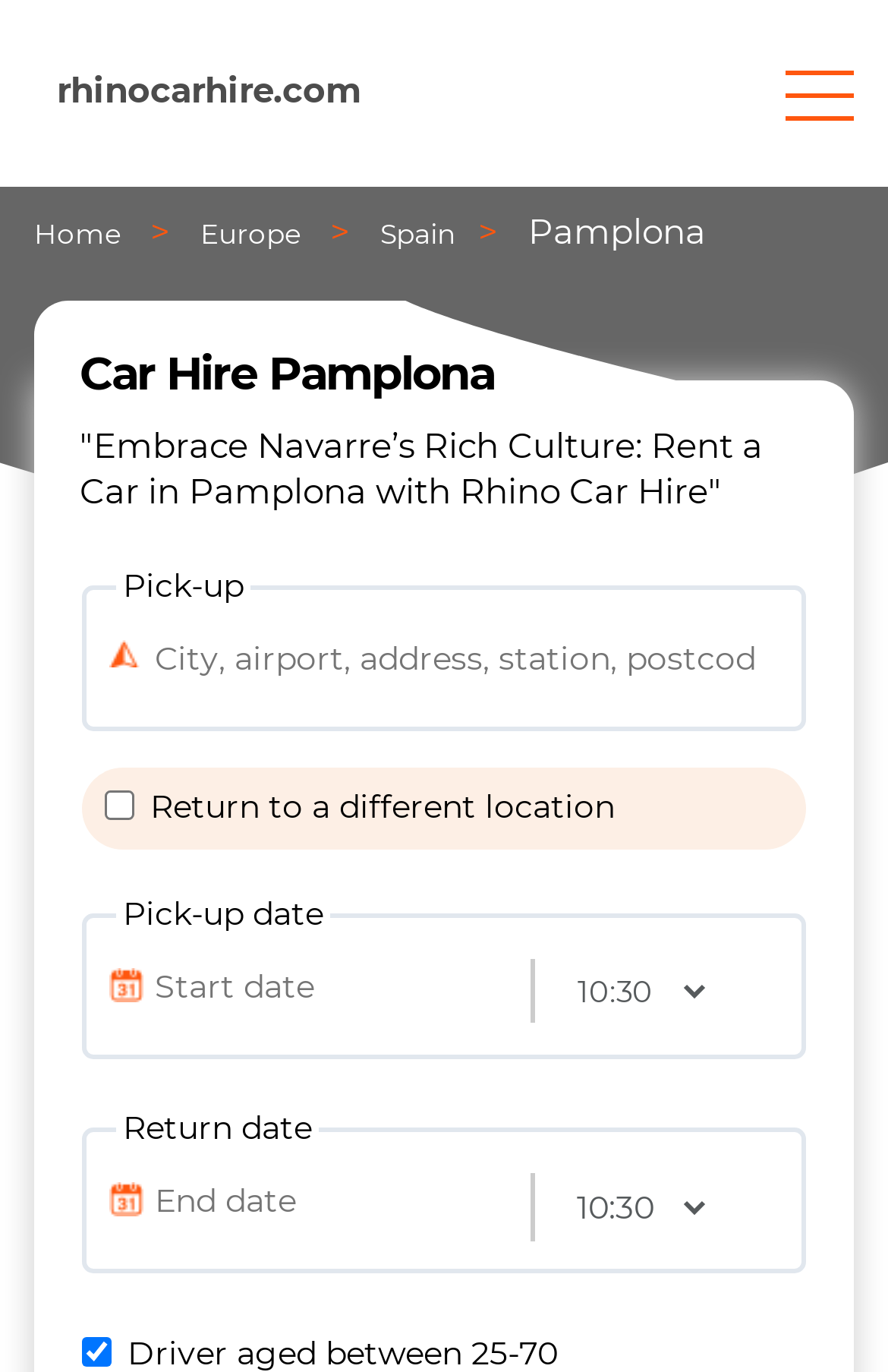Predict the bounding box of the UI element based on this description: "Spain".

[0.428, 0.158, 0.513, 0.183]